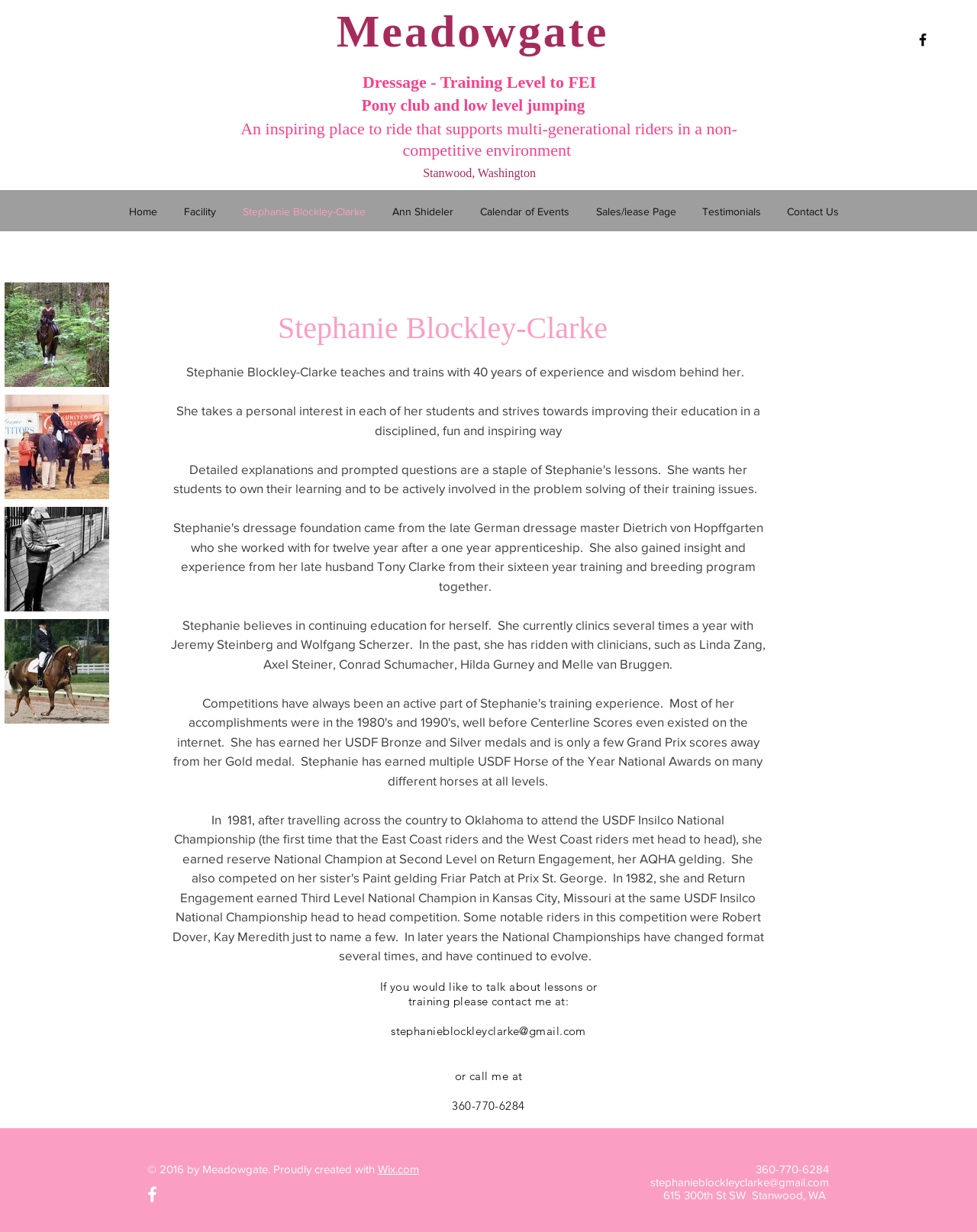Locate the bounding box coordinates of the region to be clicked to comply with the following instruction: "Go to Home page". The coordinates must be four float numbers between 0 and 1, in the form [left, top, right, bottom].

[0.118, 0.164, 0.174, 0.18]